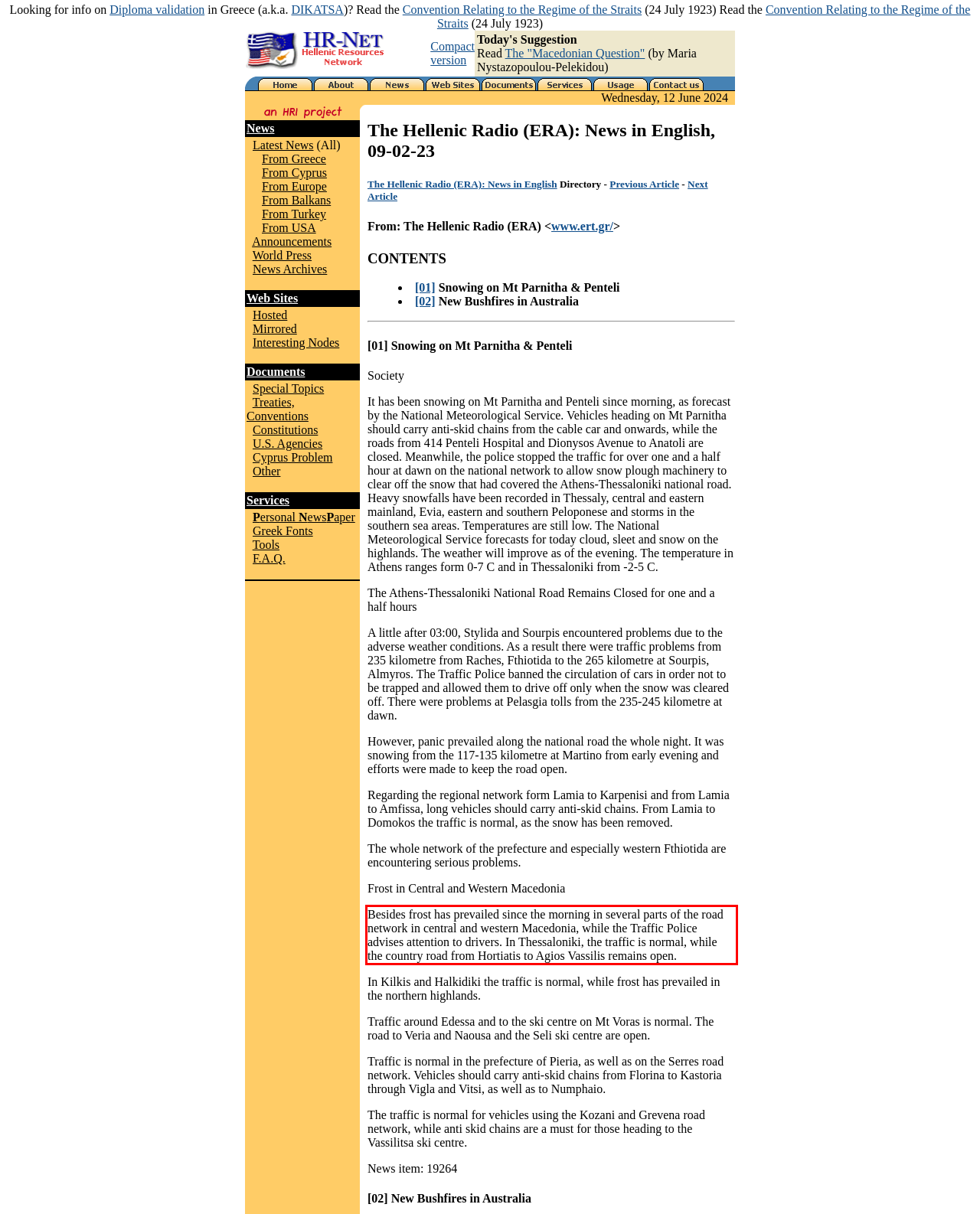Please identify and extract the text content from the UI element encased in a red bounding box on the provided webpage screenshot.

Besides frost has prevailed since the morning in several parts of the road network in central and western Macedonia, while the Traffic Police advises attention to drivers. In Thessaloniki, the traffic is normal, while the country road from Hortiatis to Agios Vassilis remains open.